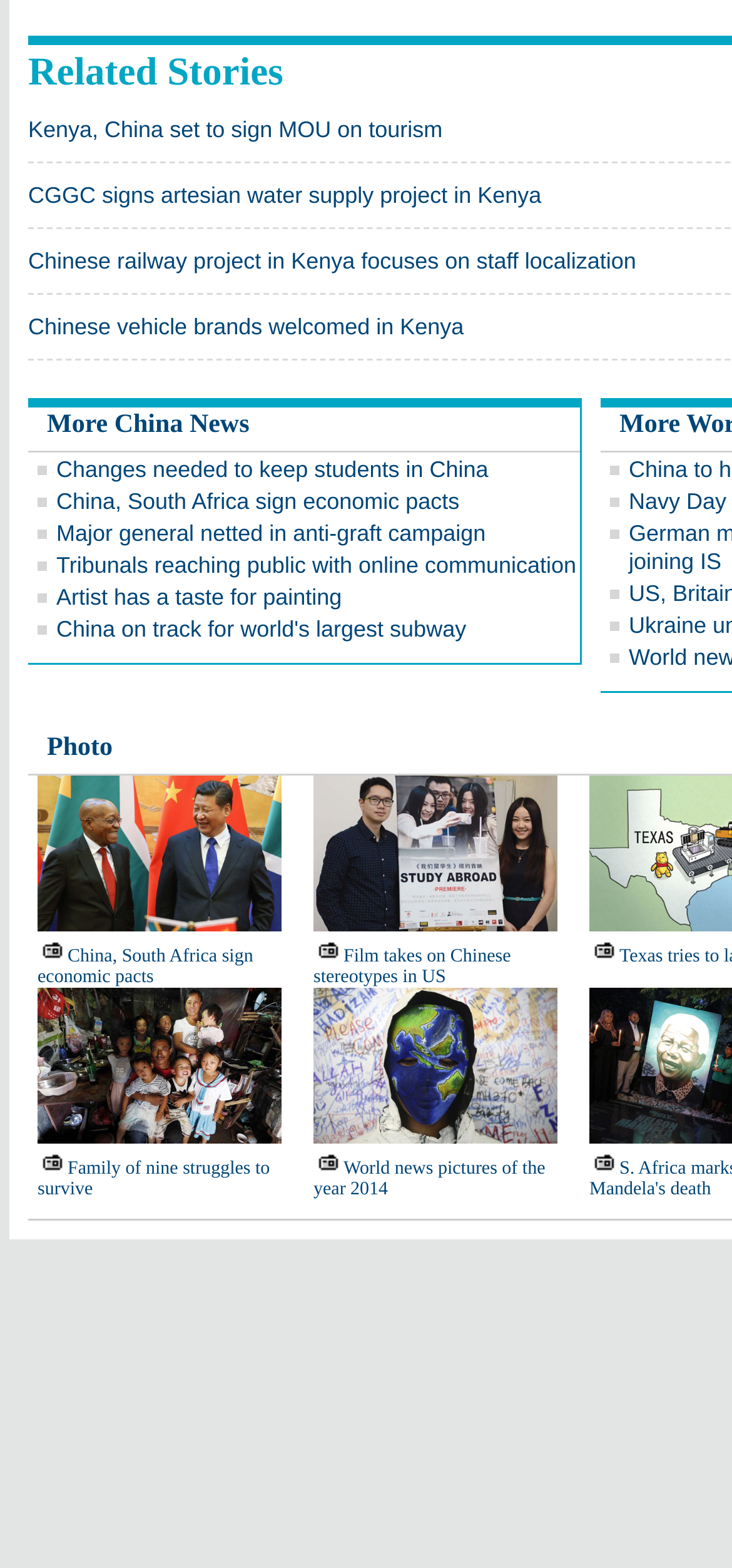Provide the bounding box for the UI element matching this description: "Photo".

[0.064, 0.468, 0.154, 0.486]